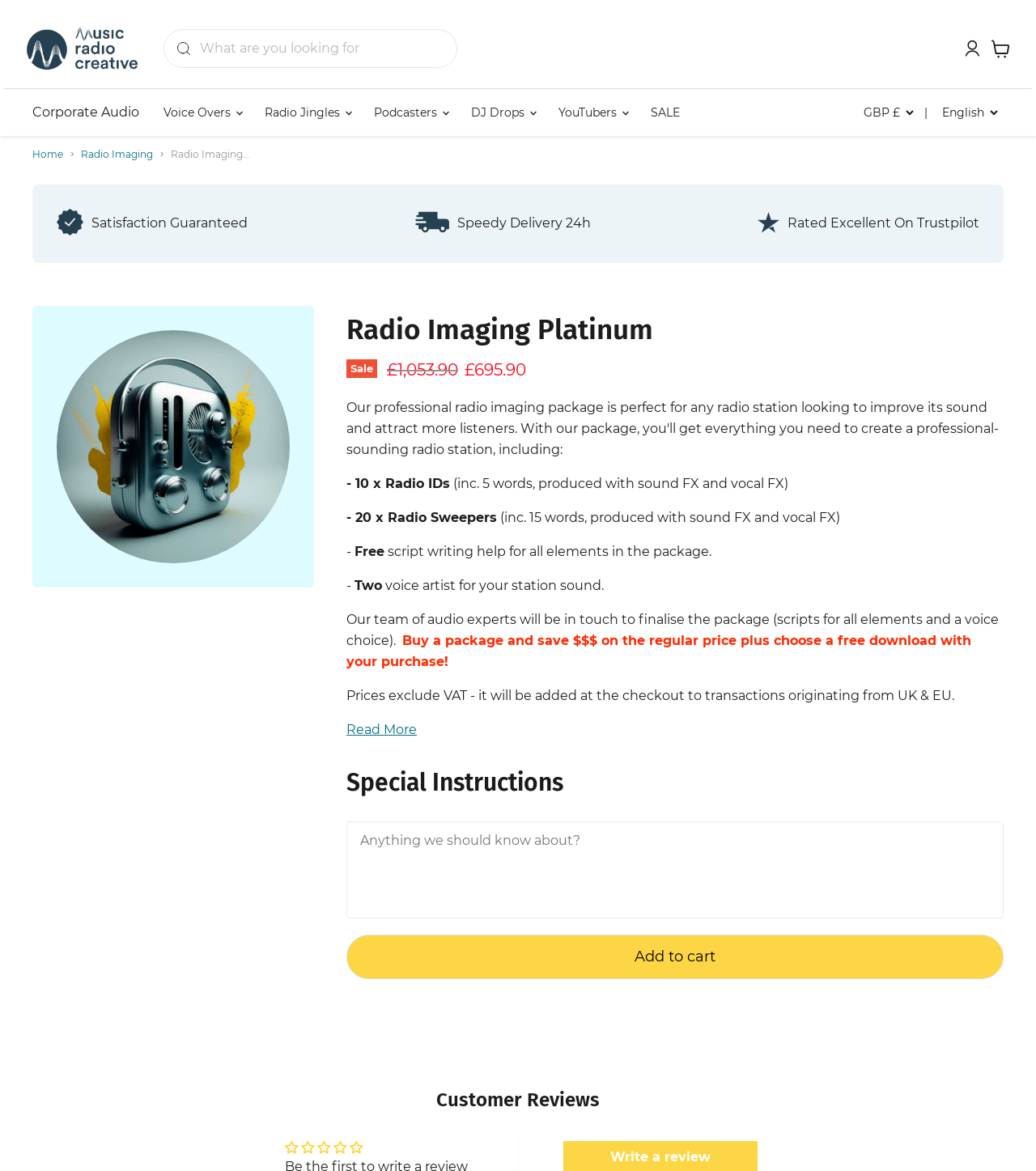Please identify the webpage's heading and generate its text content.

Radio Imaging Platinum